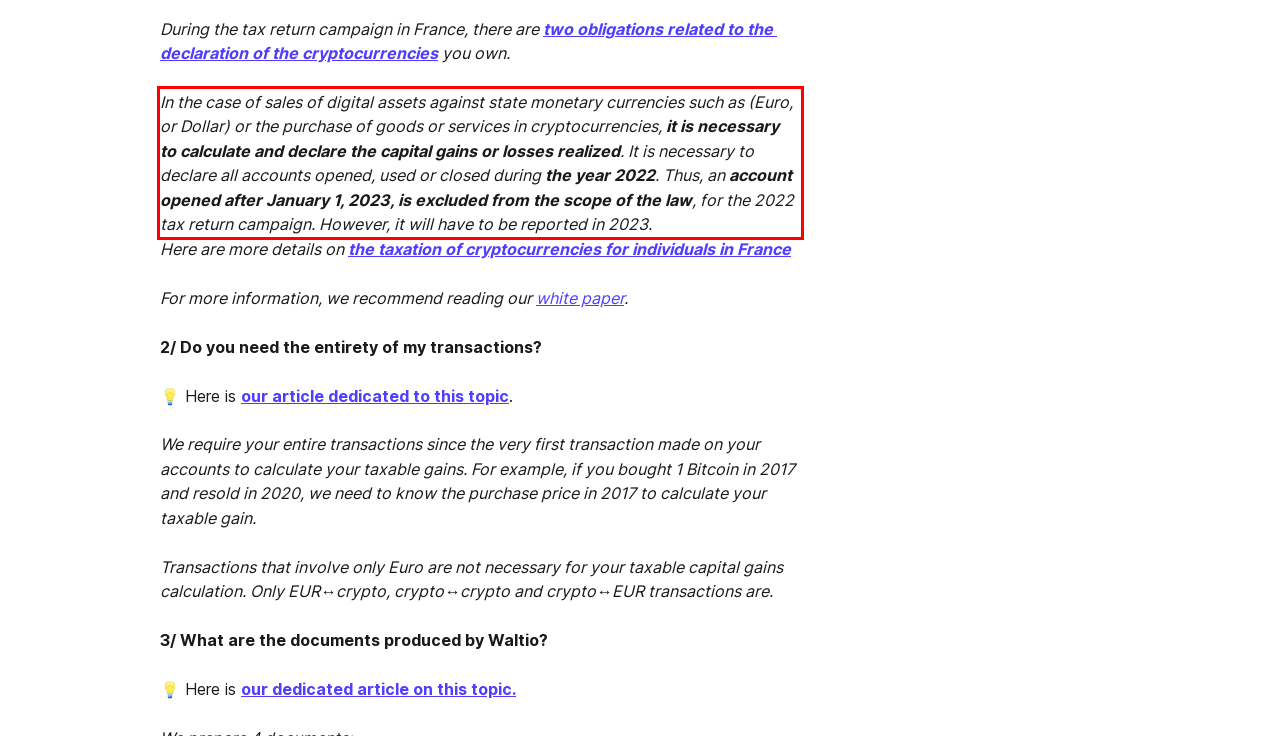Please extract the text content from the UI element enclosed by the red rectangle in the screenshot.

In the case of sales of digital assets against state monetary currencies such as (Euro, or Dollar) or the purchase of goods or services in cryptocurrencies, it is necessary to calculate and declare the capital gains or losses realized. It is necessary to declare all accounts opened, used or closed during the year 2022. Thus, an account opened after January 1, 2023, is excluded from the scope of the law, for the 2022 tax return campaign. However, it will have to be reported in 2023.